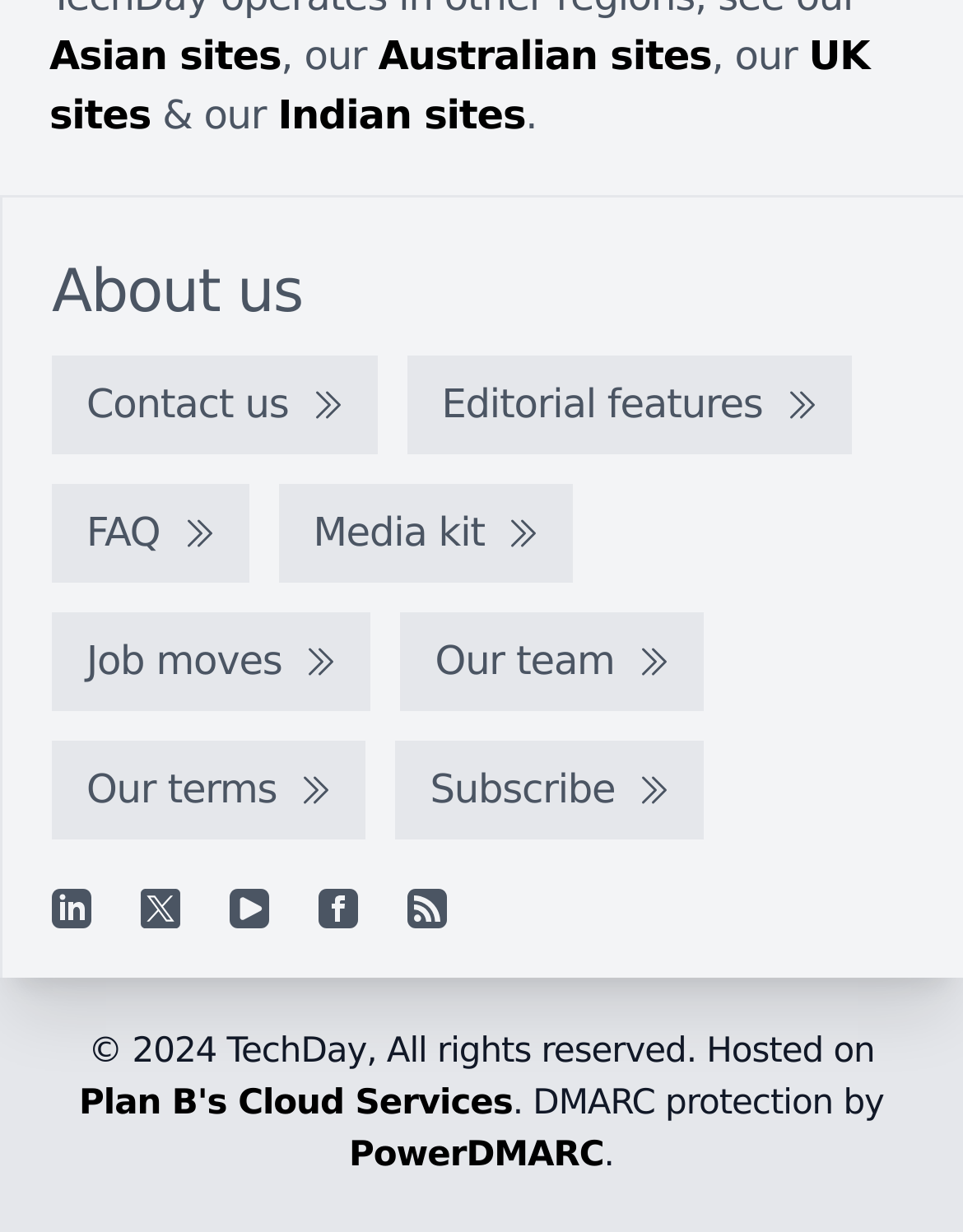What is the purpose of the 'About us' link?
Analyze the image and provide a thorough answer to the question.

The 'About us' link is typically used to provide information about the company, its mission, values, and history, which suggests that users can click on this link to learn more about the organization behind the website.